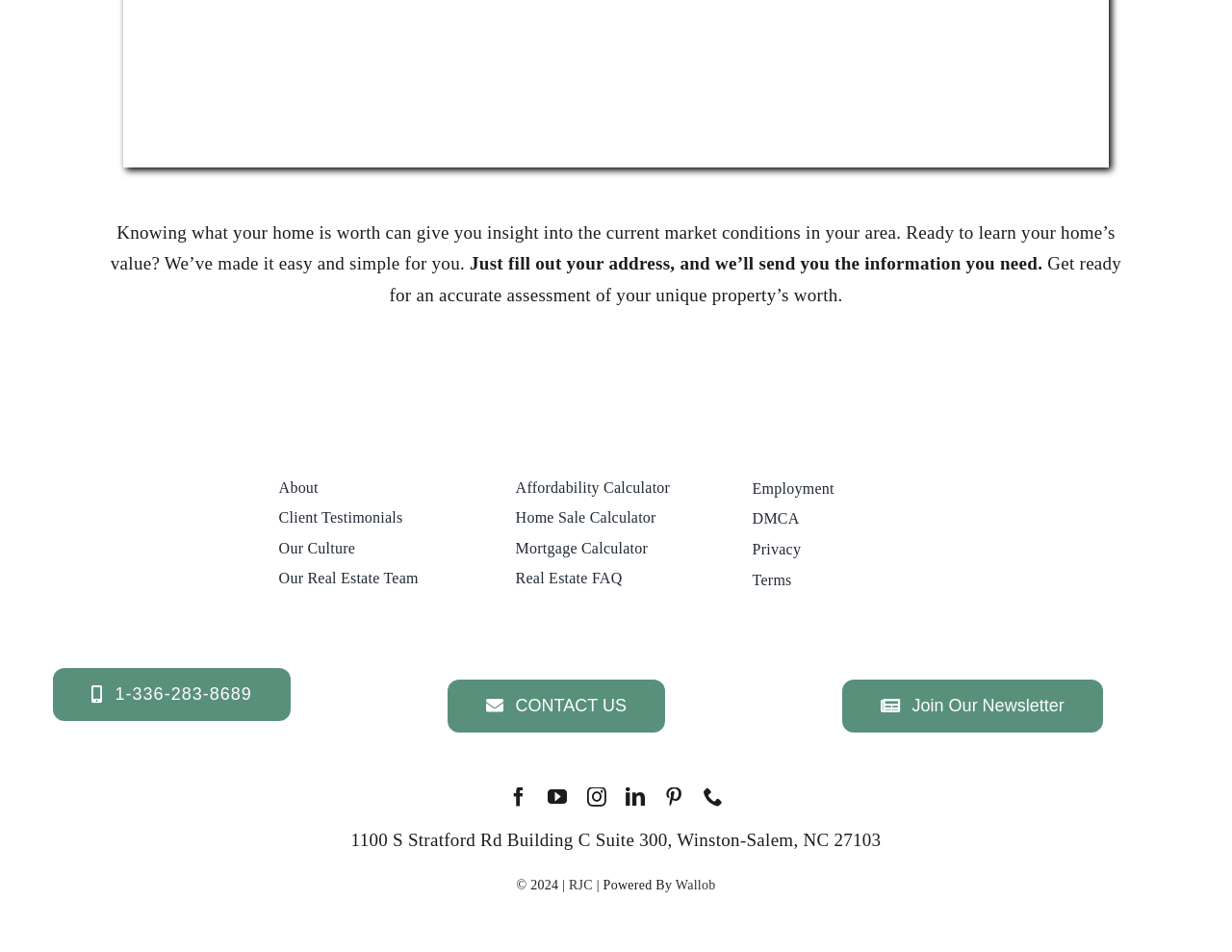Identify the coordinates of the bounding box for the element that must be clicked to accomplish the instruction: "Get home value".

[0.381, 0.266, 0.85, 0.287]